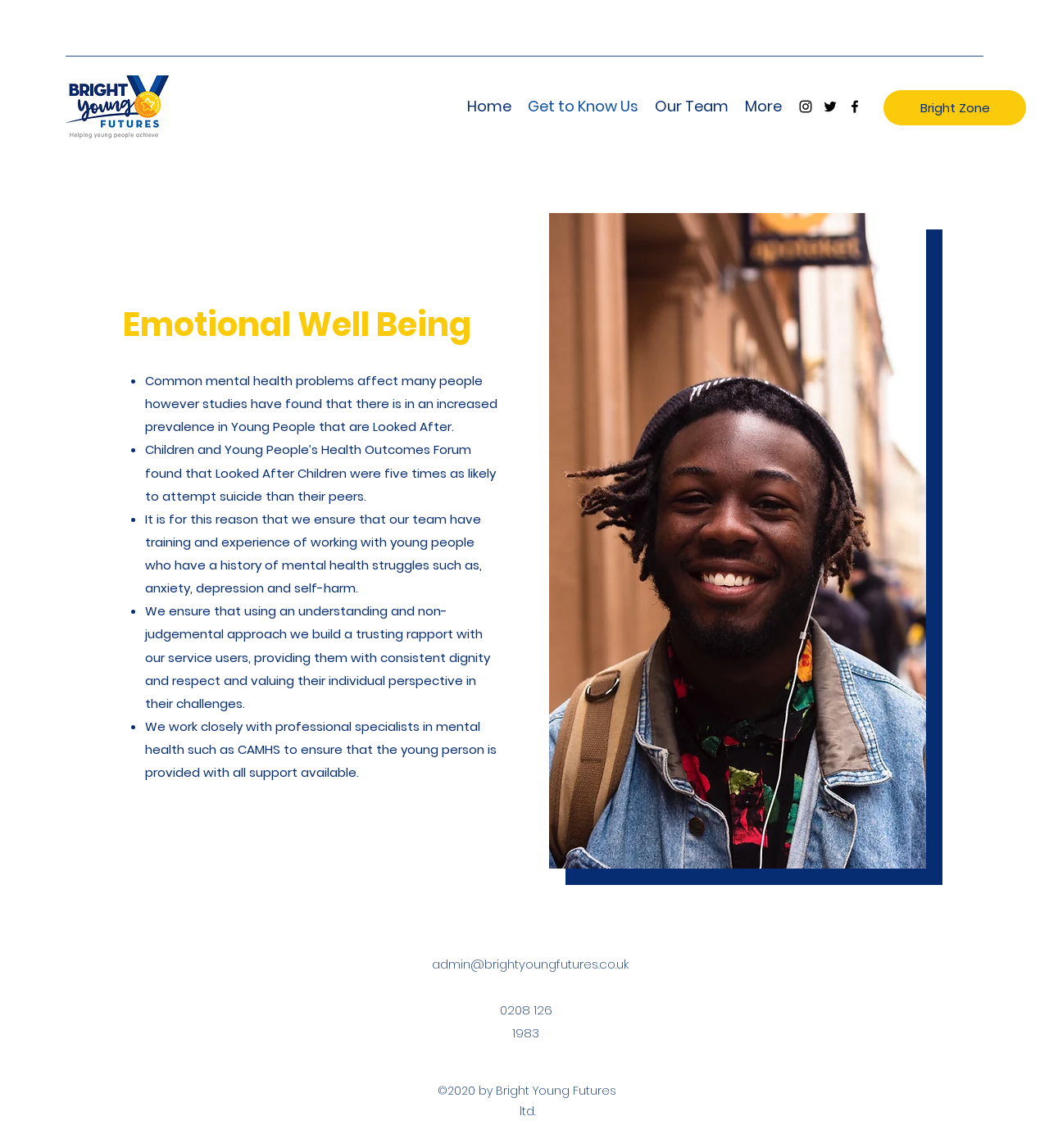Detail the webpage's structure and highlights in your description.

The webpage is about Emotional Well Being, specifically focused on Bright Young Futures. At the top left corner, there is a logo of Bright Young Futures, accompanied by a navigation menu with links to "Home", "Get to Know Us", "Our Team", and "More". 

To the right of the navigation menu, there is a social bar with links to Instagram, Twitter, and Facebook, each represented by their respective icons. 

Below the social bar, there is a prominent link to "Bright Zone". 

The main content of the webpage is divided into two sections. The first section has a heading "Emotional Well Being" and lists four key points about mental health problems in young people, including the increased prevalence in Looked After Children and the importance of providing support and training for those who work with them. 

The second section features a large image, likely related to the topic of emotional well-being. 

At the bottom of the page, there is a section with contact information, including an email address and phone number, as well as a copyright notice for Bright Young Futures Ltd.